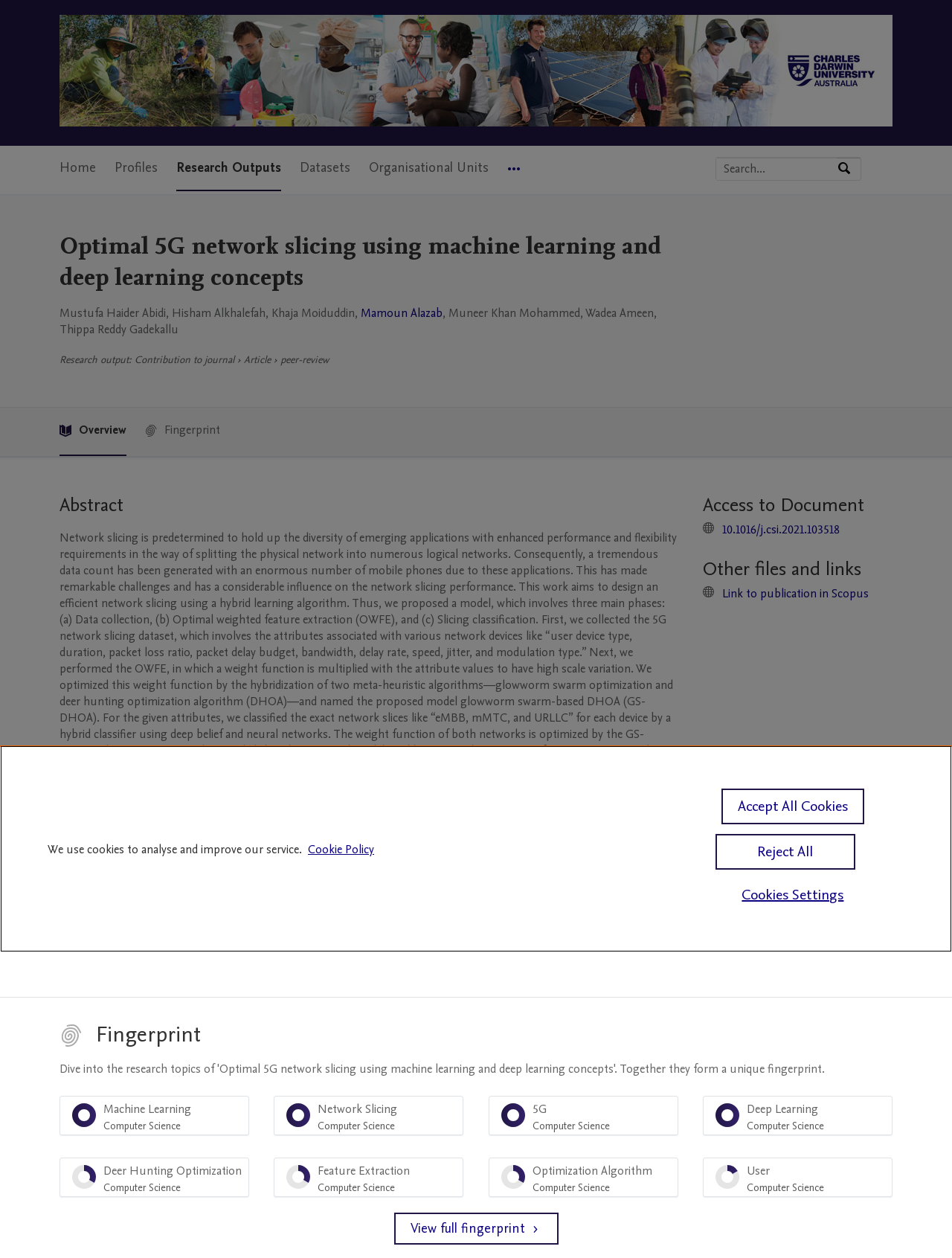What is the name of the university?
Using the information from the image, give a concise answer in one word or a short phrase.

Charles Darwin University